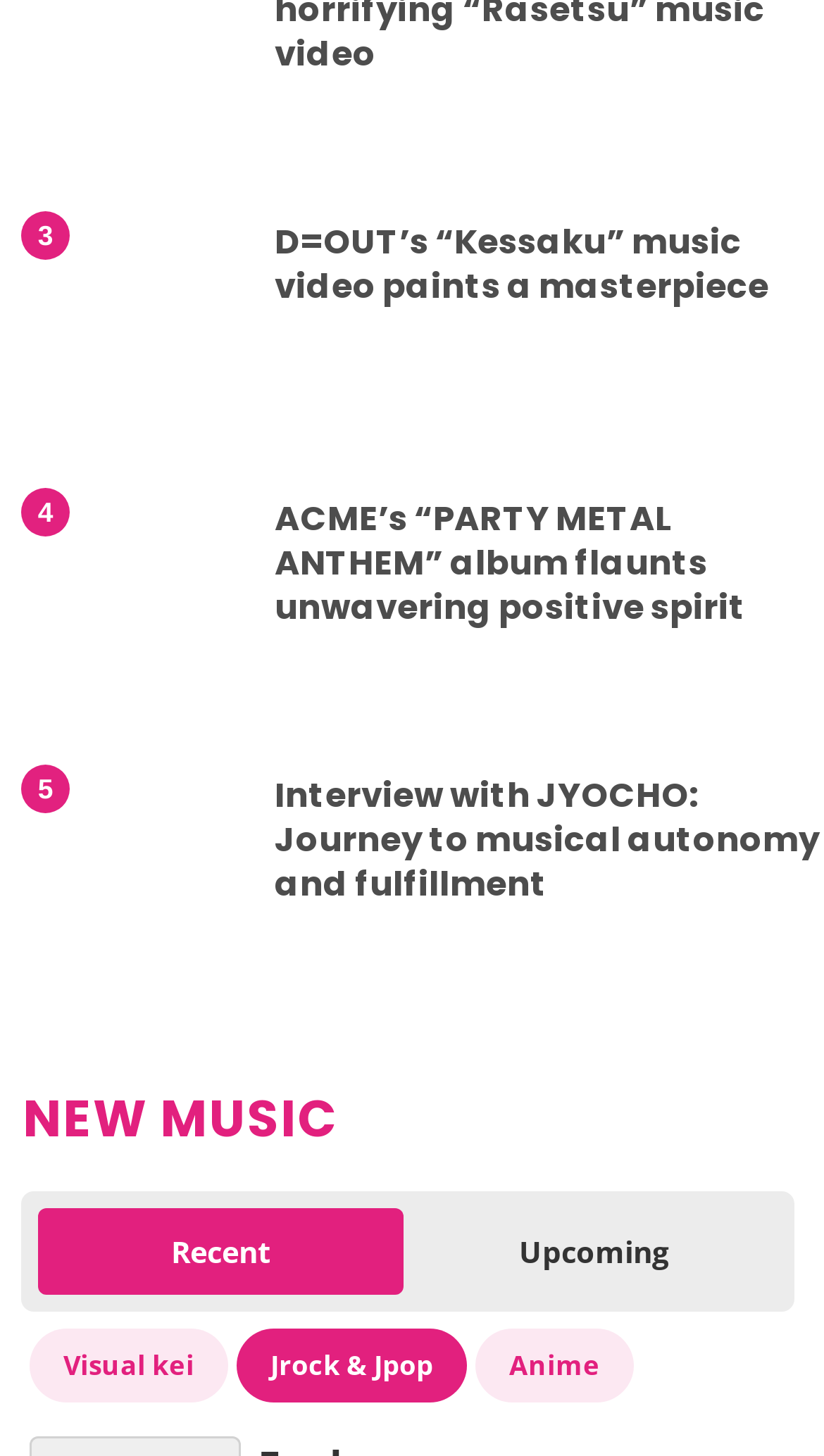Please give a succinct answer to the question in one word or phrase:
What is the category of the 'Anime' link?

Jrock & Jpop